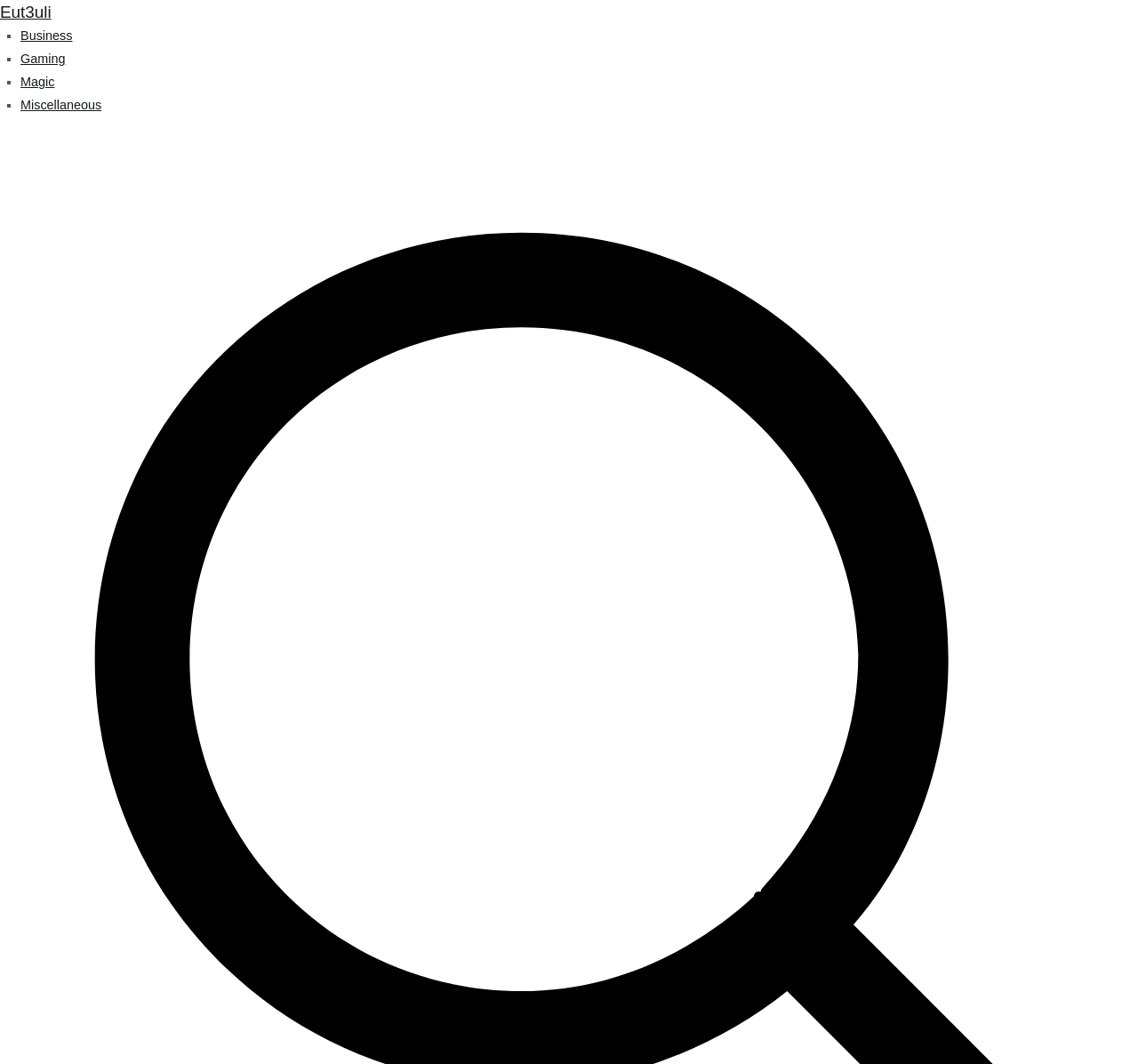Please determine the bounding box coordinates, formatted as (top-left x, top-left y, bottom-right x, bottom-right y), with all values as floating point numbers between 0 and 1. Identify the bounding box of the region described as: Miscellaneous

[0.018, 0.092, 0.089, 0.105]